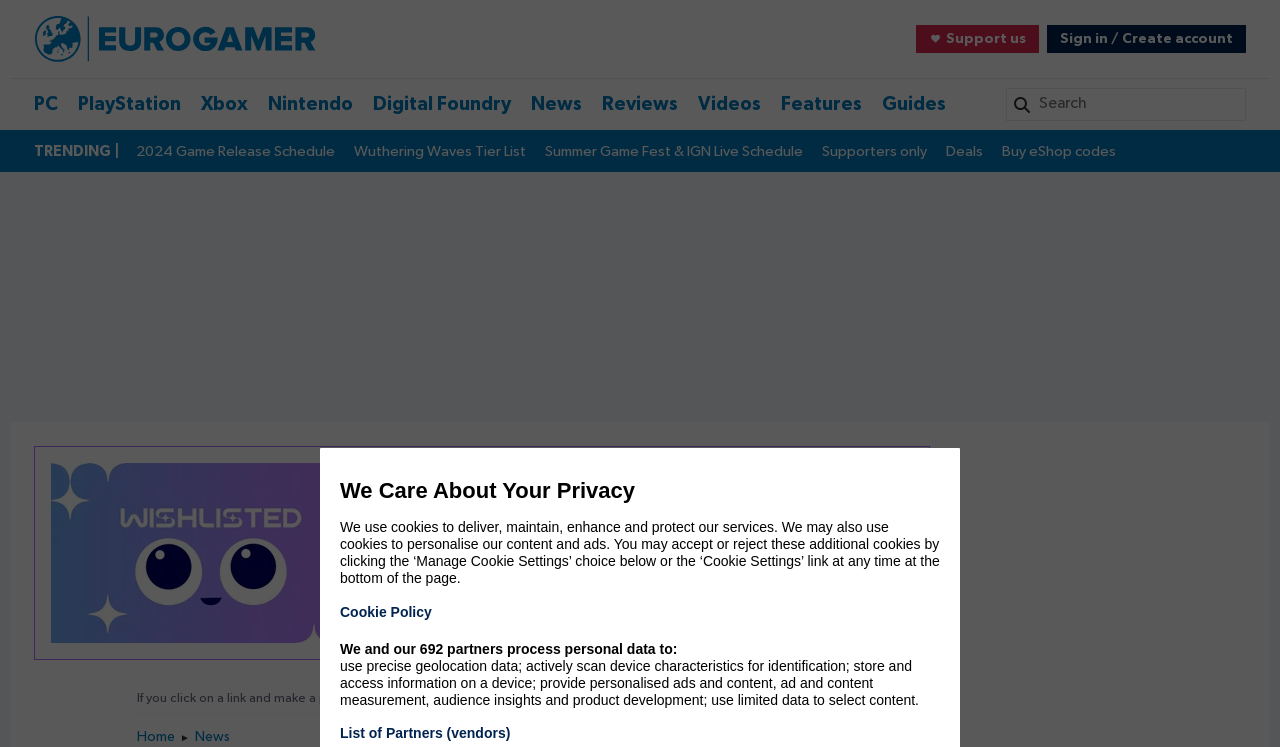What is the purpose of the search box?
Please give a detailed and elaborate explanation in response to the question.

The search box is located at the top right corner of the webpage, and it is labeled as 'Search'. Its purpose is to allow users to search for specific content within the website.